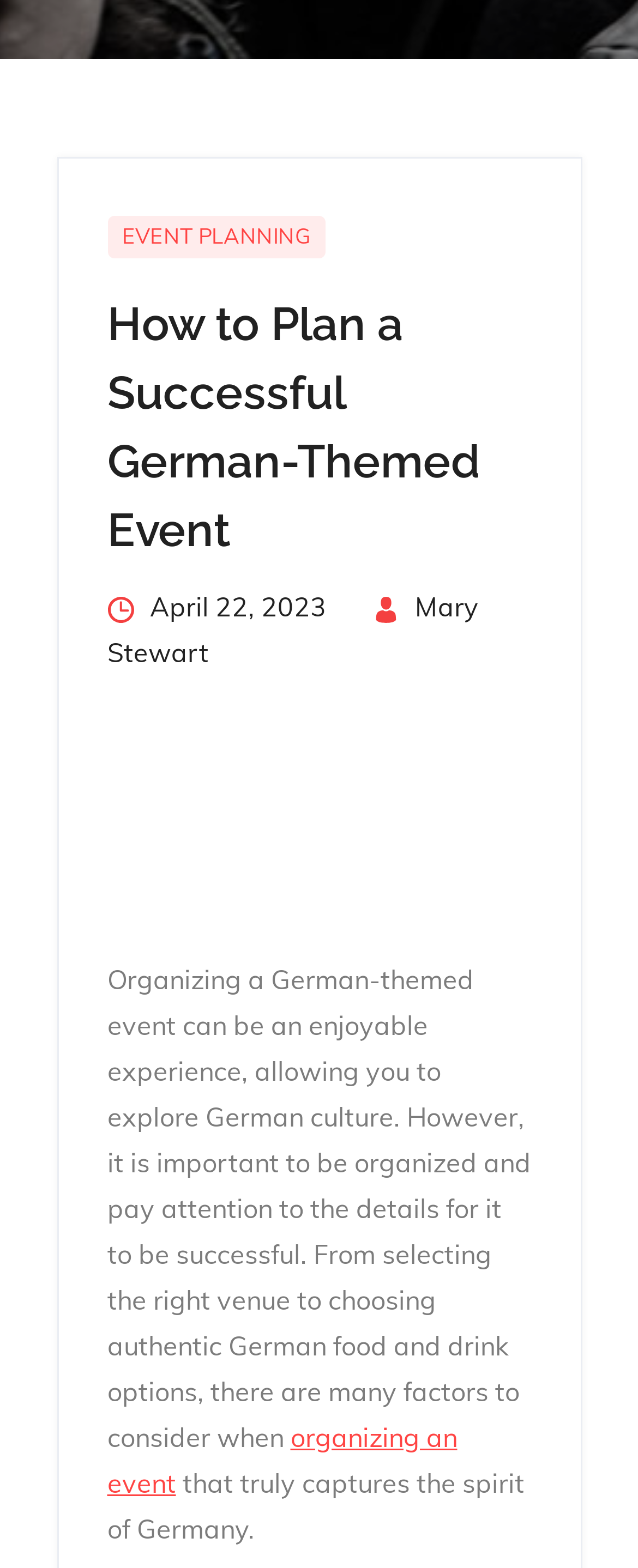From the given element description: "Mary Stewart", find the bounding box for the UI element. Provide the coordinates as four float numbers between 0 and 1, in the order [left, top, right, bottom].

[0.168, 0.376, 0.75, 0.426]